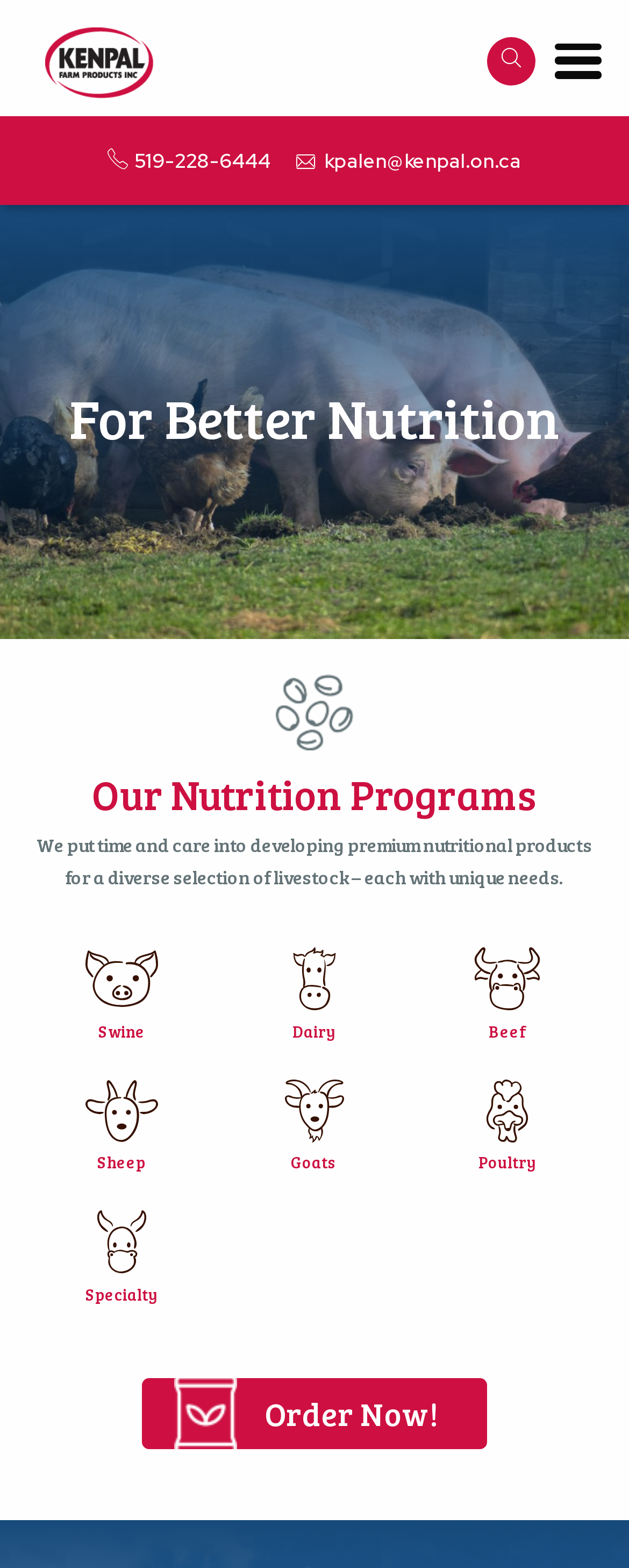Please give a succinct answer to the question in one word or phrase:
What is the main theme of this website?

Livestock nutrition